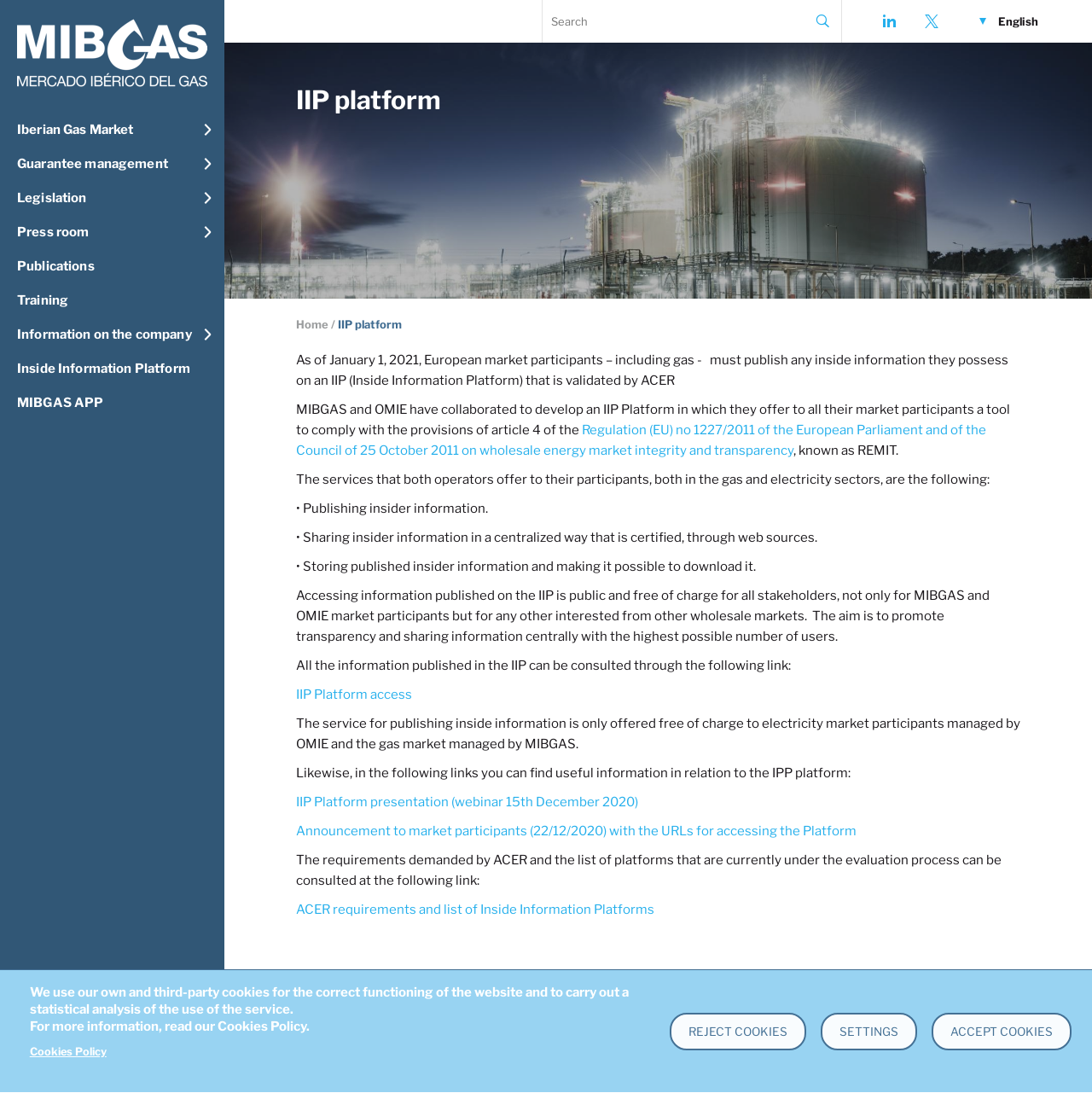Please provide a one-word or phrase answer to the question: 
What is the language of the webpage?

English